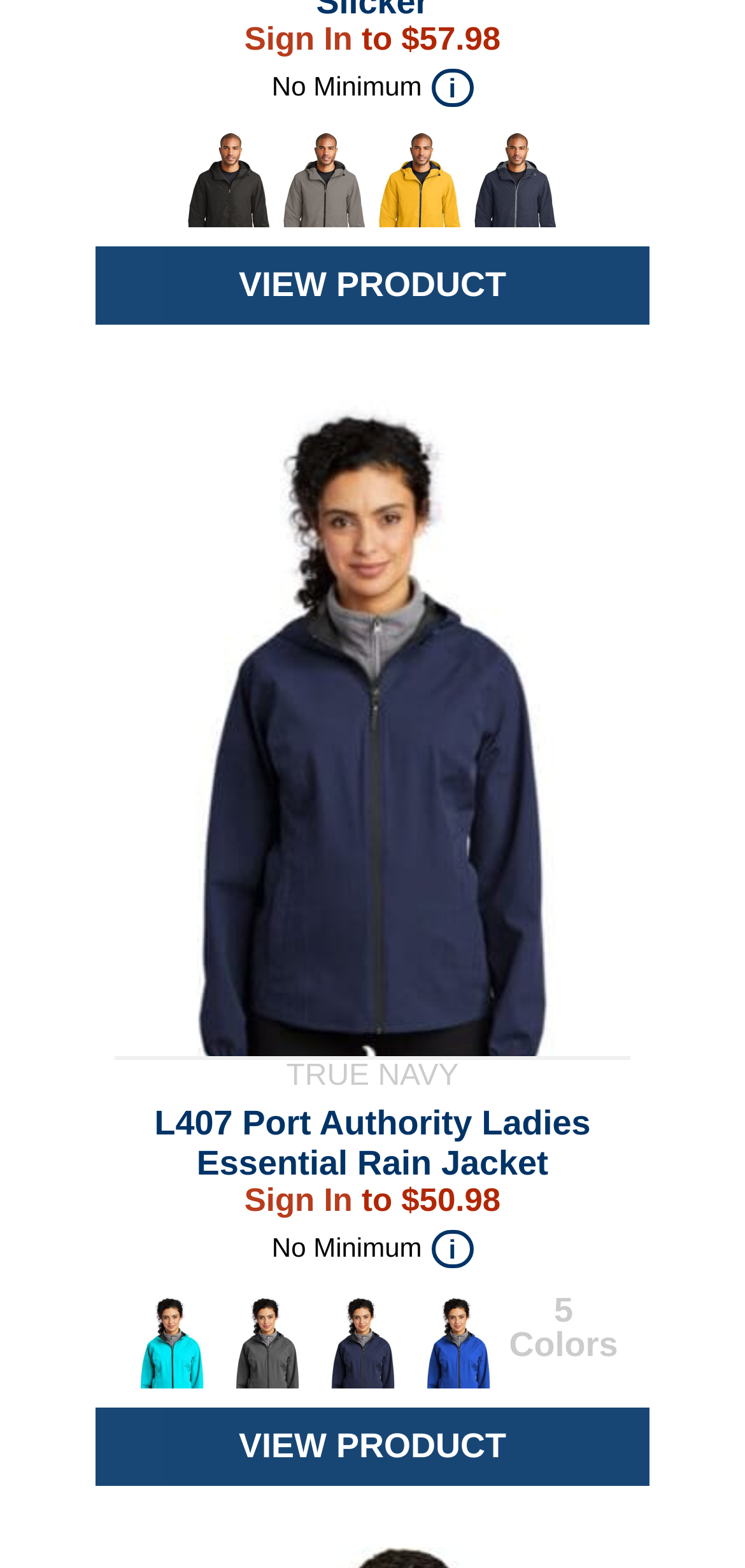Please locate the bounding box coordinates of the element that should be clicked to complete the given instruction: "View product".

[0.128, 0.897, 0.872, 0.947]